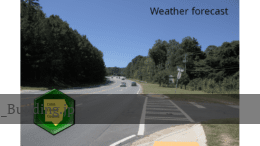Break down the image and describe every detail you can observe.

The image features a scenic view of Veterans Memorial Highway on a clear day, showcasing a landscape bordered by trees. The road is depicted with vehicles driving through, emphasizing a lively setting. In the foreground, a green hexagonal logo symbolizes the Cobb County Courier, accompanied by the text "Weather forecast" in the upper right corner. The scene reflects a sunny day, inviting viewers to engage with the upcoming weather forecast for Cobb County, as detailed in the accompanying article.